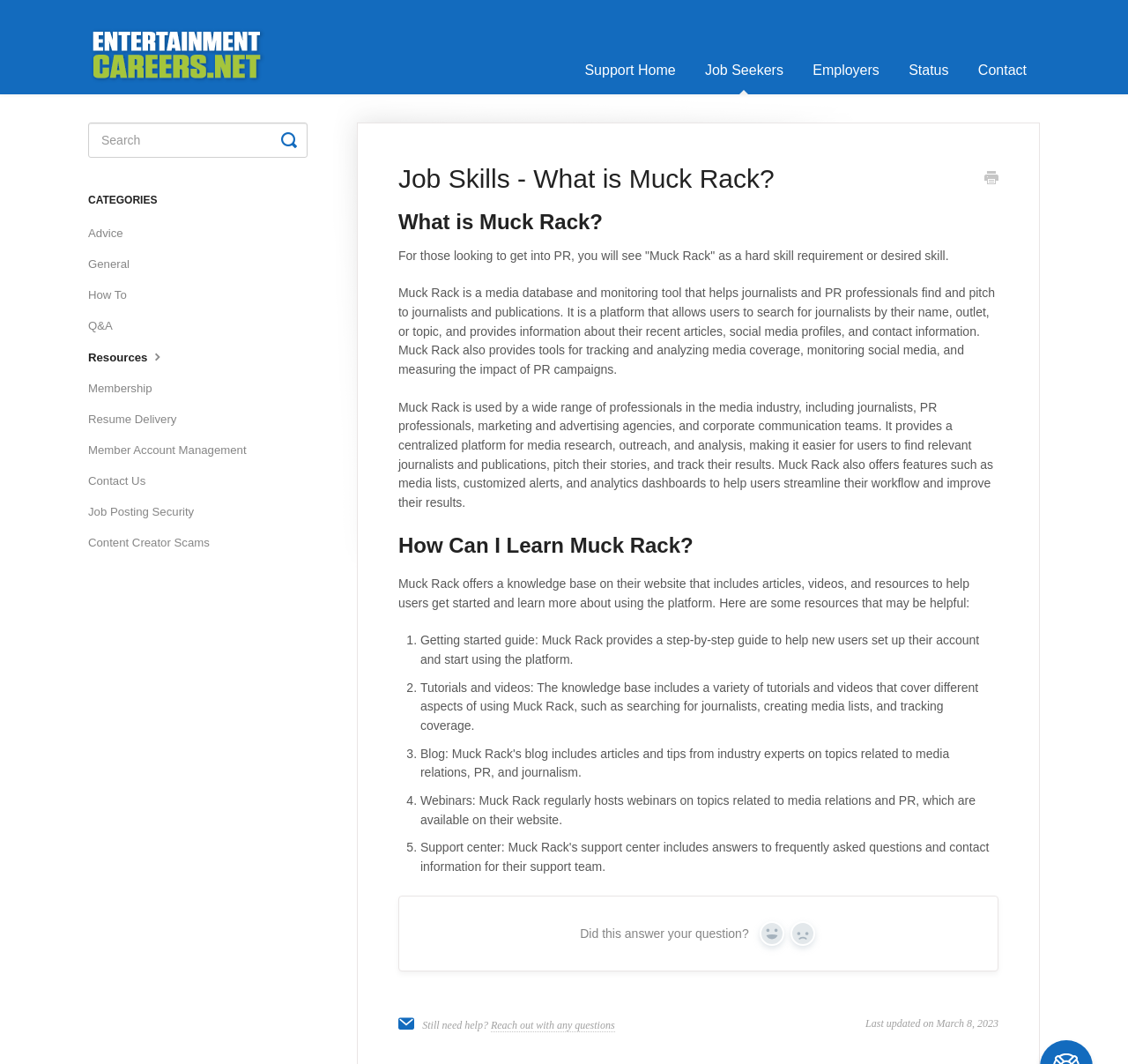Provide the bounding box coordinates of the HTML element described by the text: "No". The coordinates should be in the format [left, top, right, bottom] with values between 0 and 1.

[0.7, 0.866, 0.722, 0.889]